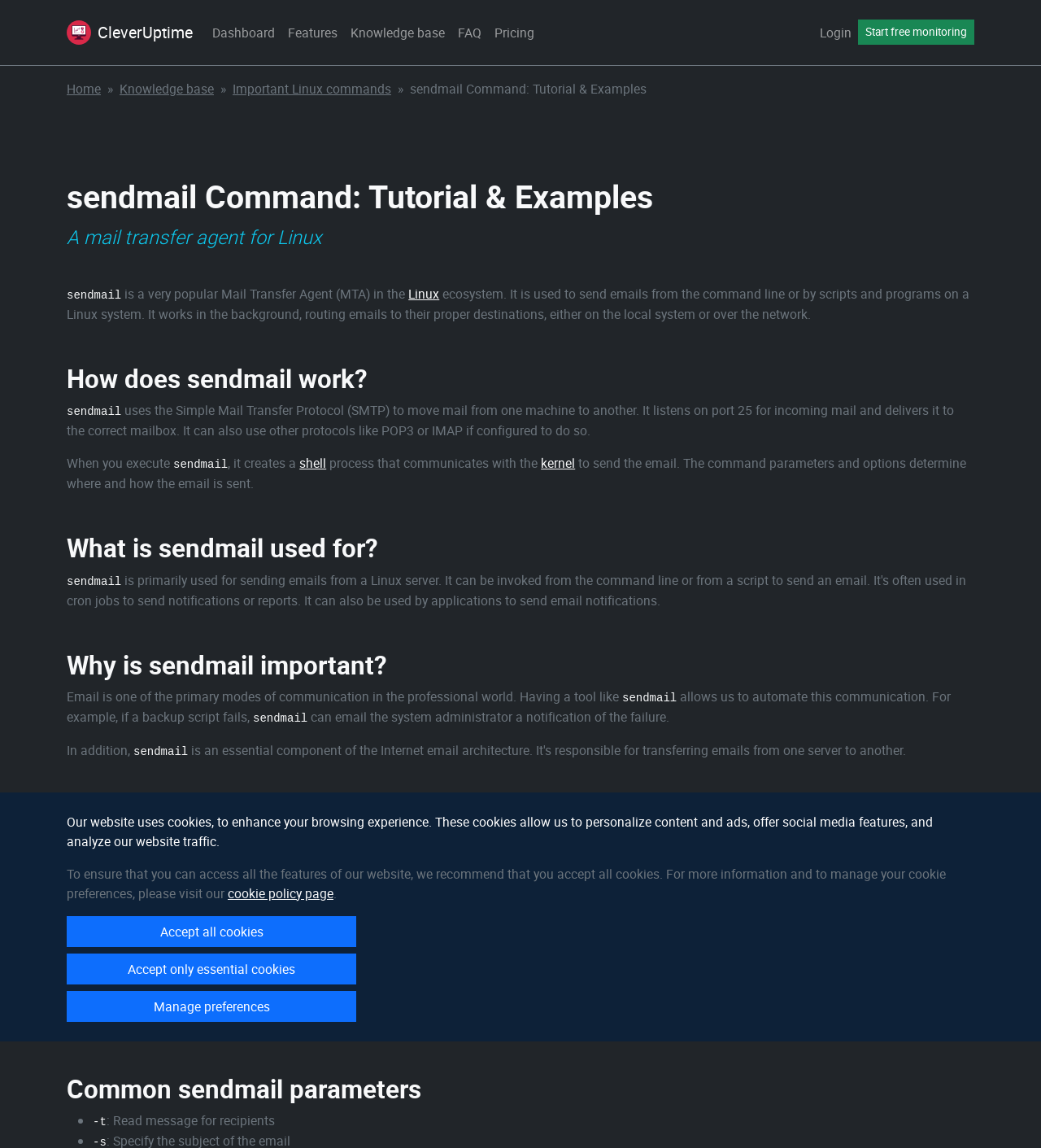Identify the bounding box coordinates for the element that needs to be clicked to fulfill this instruction: "Click the 'Knowledge base' link". Provide the coordinates in the format of four float numbers between 0 and 1: [left, top, right, bottom].

[0.33, 0.014, 0.434, 0.043]